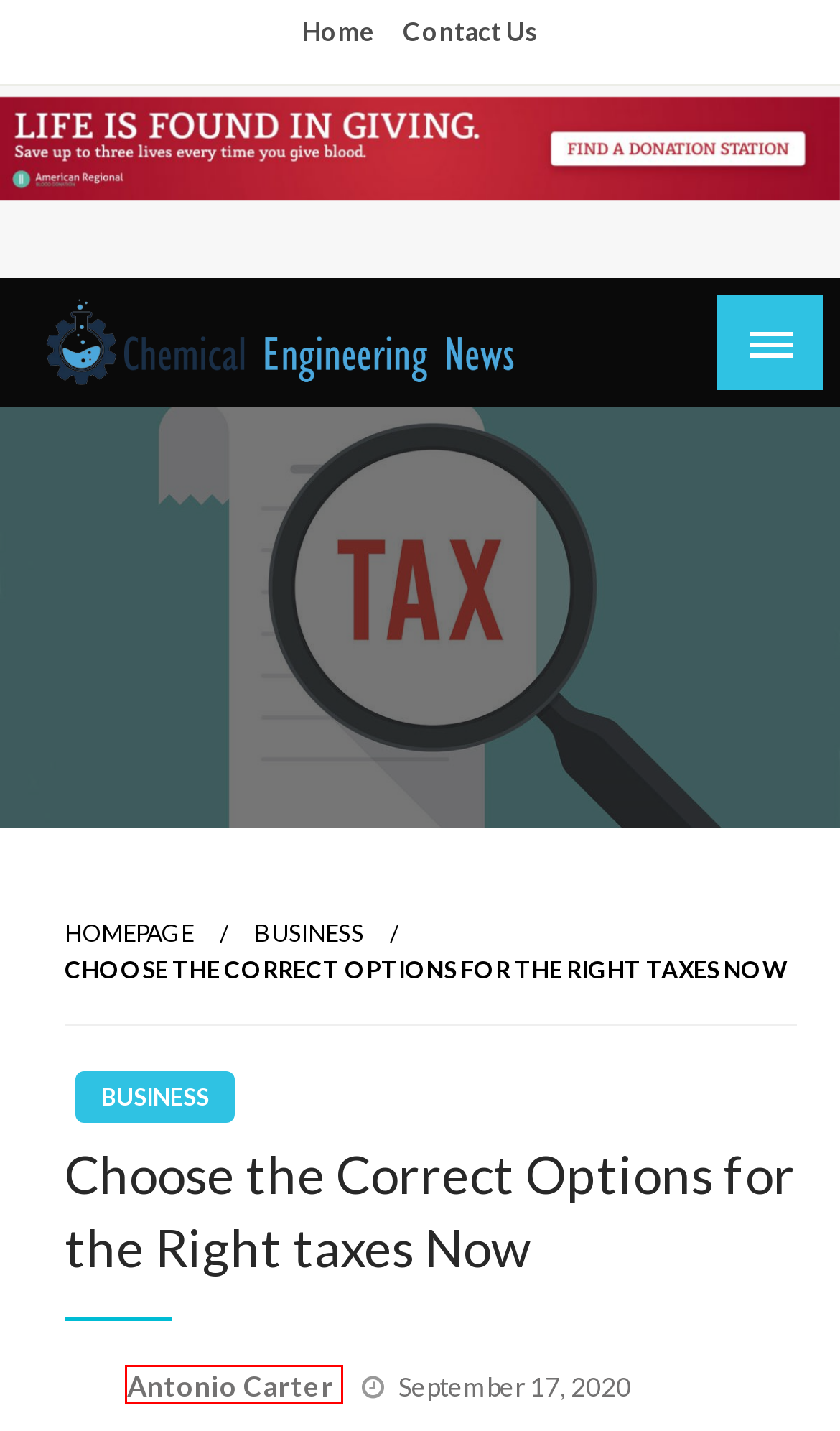Examine the screenshot of a webpage with a red rectangle bounding box. Select the most accurate webpage description that matches the new webpage after clicking the element within the bounding box. Here are the candidates:
A. 12 - 2022 - Chemical Engineering News
B. Antonio Carter - Chemical Engineering News
C. 10 - 2019 - Chemical Engineering News
D. Chemical Engineering News
E. 3 Questions to Ask About Indonesia Company Registration Services - Chemical Engineering News
F. Contact Us - Chemical Engineering News
G. 9 - 2020 - Chemical Engineering News
H. Business – Chemical Engineering News

B